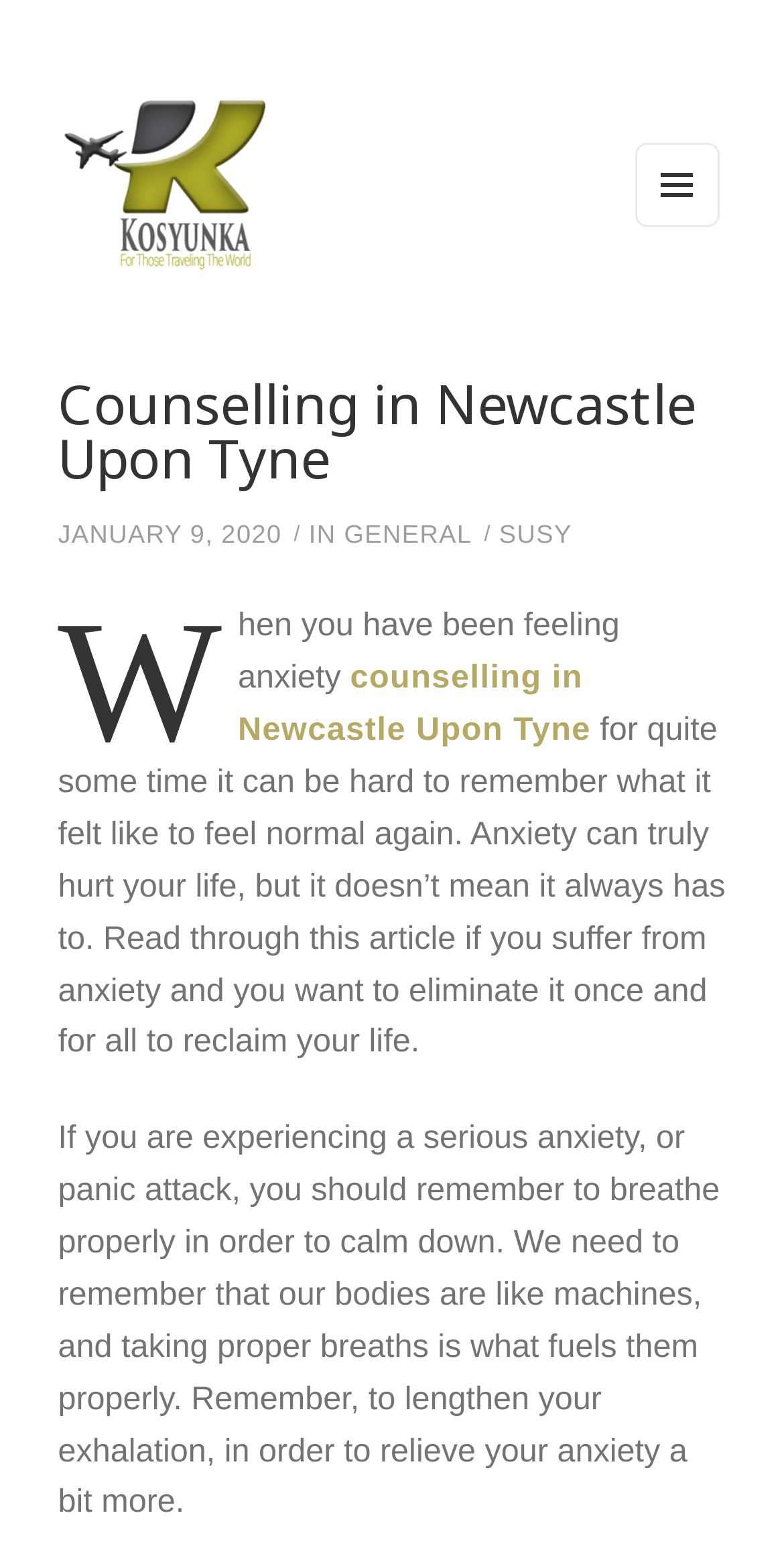Identify the bounding box of the HTML element described as: "Kosyunka".

[0.082, 0.19, 0.435, 0.231]